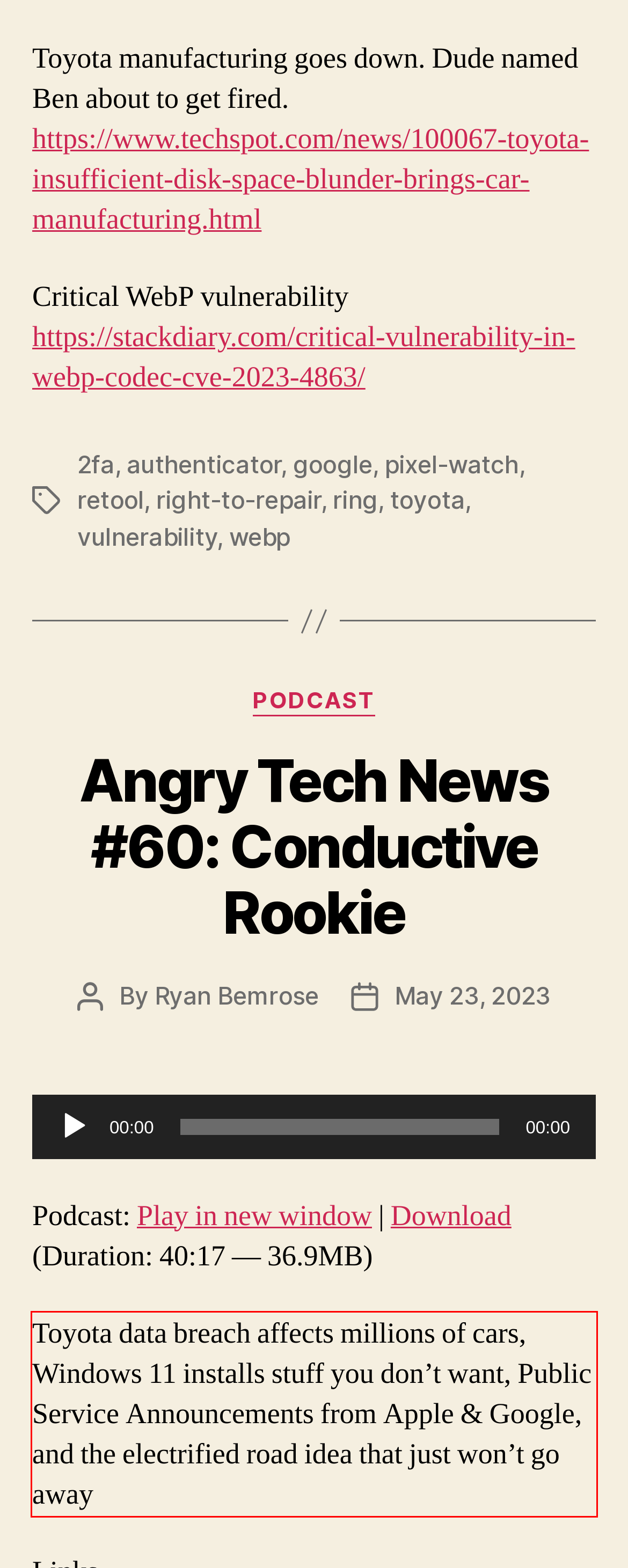You are given a screenshot with a red rectangle. Identify and extract the text within this red bounding box using OCR.

Toyota data breach affects millions of cars, Windows 11 installs stuff you don’t want, Public Service Announcements from Apple & Google, and the electrified road idea that just won’t go away